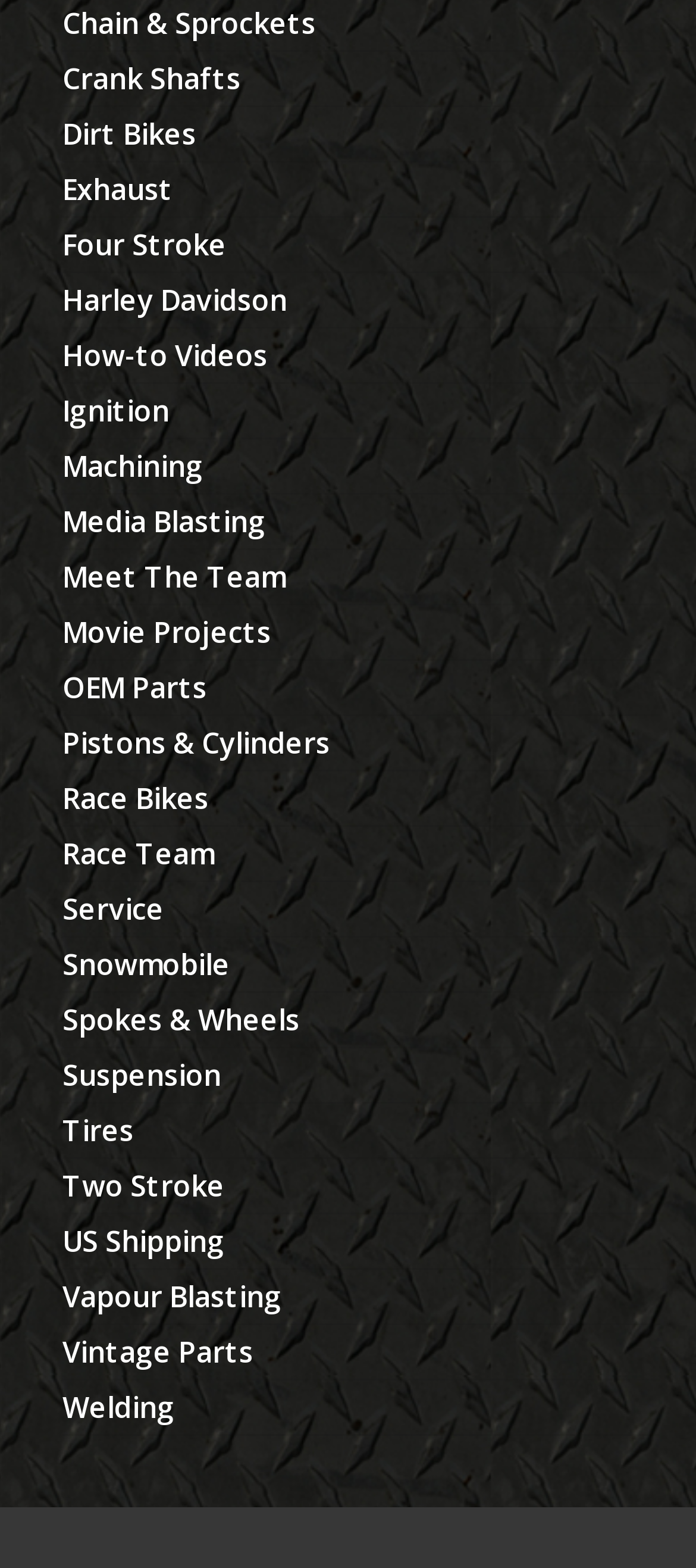Please respond to the question using a single word or phrase:
What is the last link on the webpage?

Welding